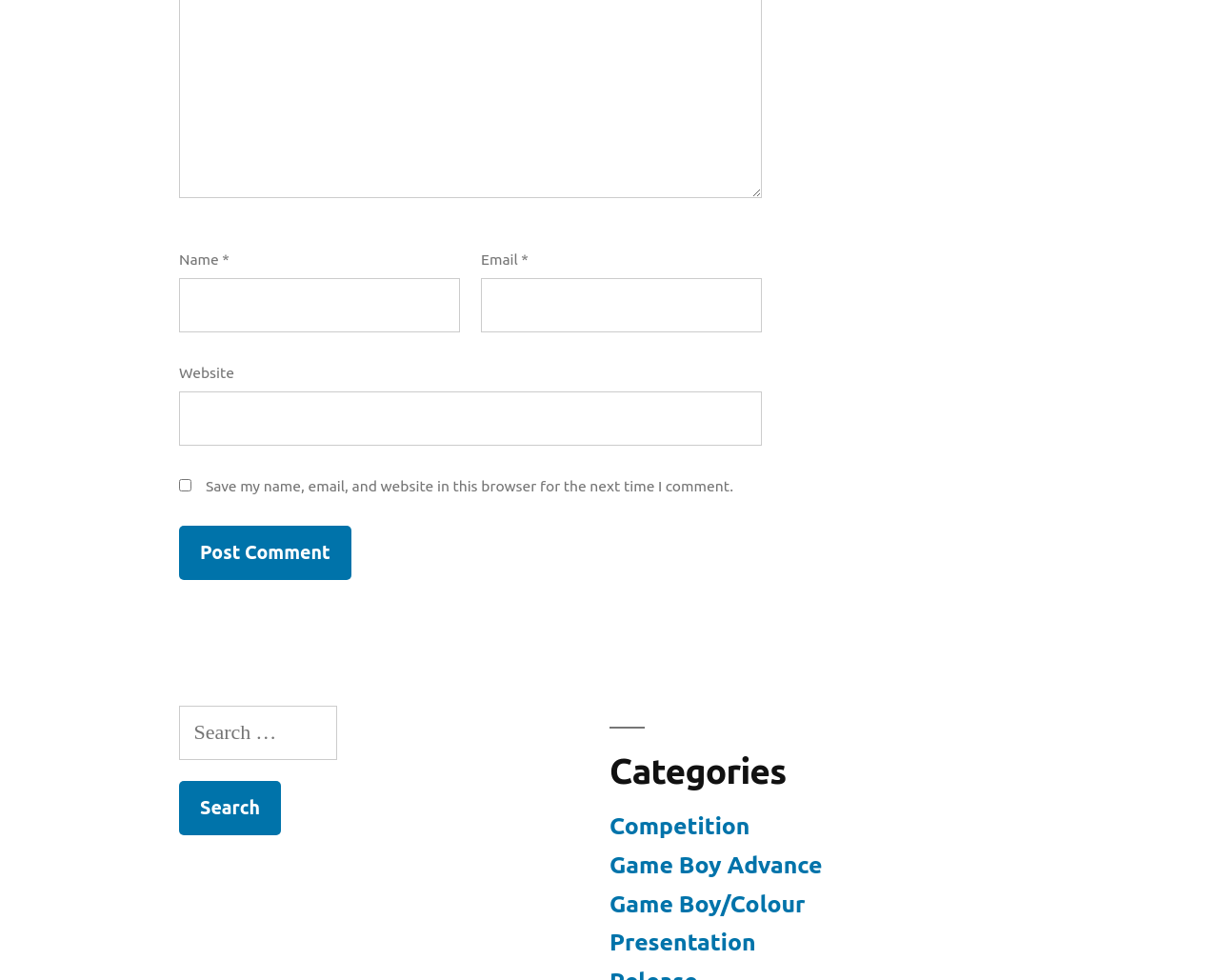Return the bounding box coordinates of the UI element that corresponds to this description: "Game Boy Advance". The coordinates must be given as four float numbers in the range of 0 and 1, [left, top, right, bottom].

[0.5, 0.869, 0.675, 0.896]